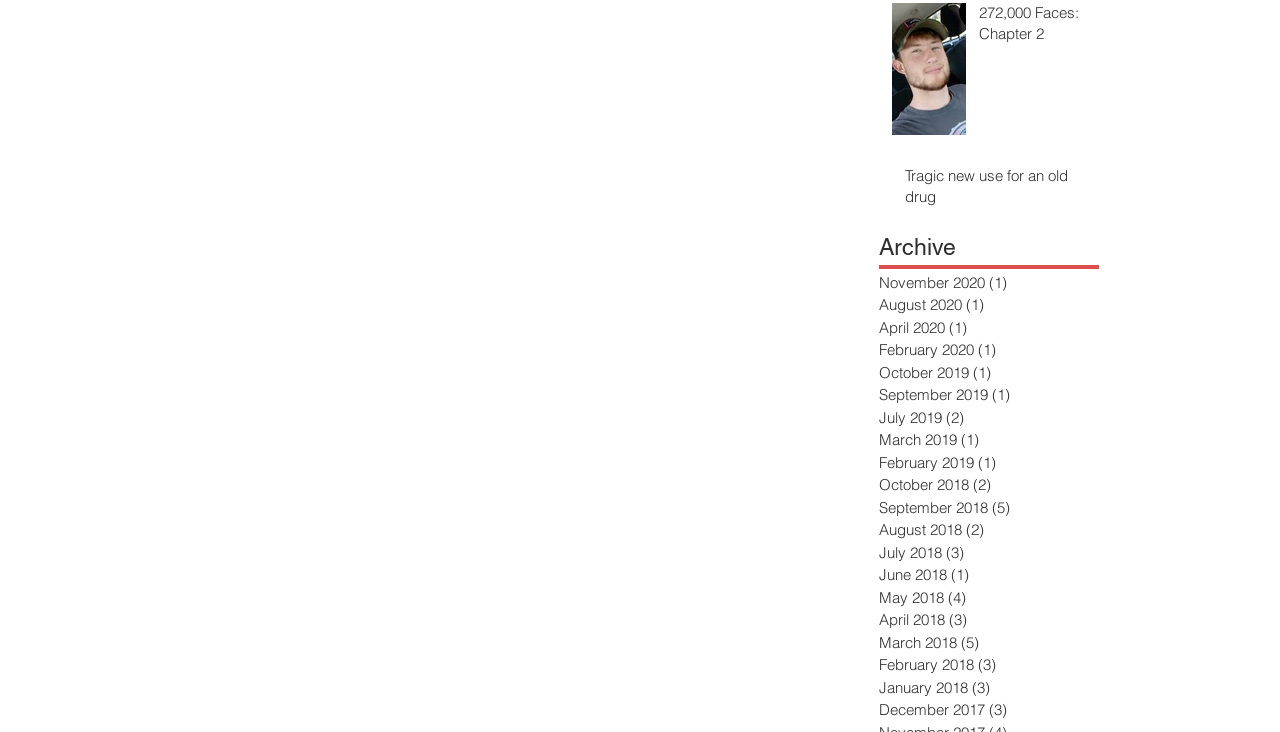How many posts are there in August 2020?
Please respond to the question with as much detail as possible.

I found the answer by examining the link elements under the 'Archive' heading. The link element with the text 'August 2020 1 post' is at coordinates [0.687, 0.402, 0.851, 0.432], indicating that there is one post in August 2020.